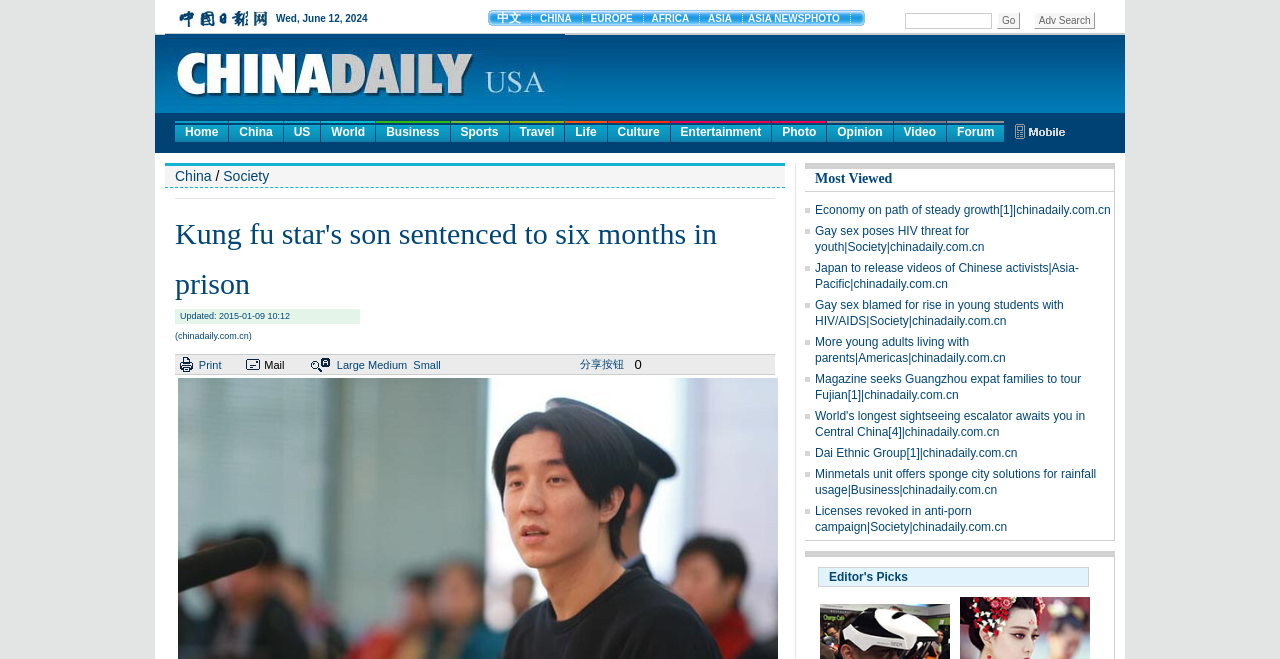Use a single word or phrase to answer this question: 
What is the category of the news article?

Society